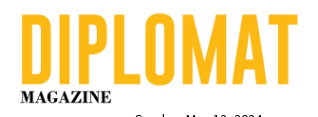Summarize the image with a detailed caption.

The image prominently features the title "DIPLOMAT" in bold yellow letters, followed by "MAGAZINE" in a contrasting black font. Below the title, the date "Sunday, May 12, 2024," is displayed, providing context that this is likely a cover or a promotional image for the Diplomat Magazine's upcoming issue. The design combines modern aesthetics with clear typography, making it visually engaging and easy to read, capturing the essence of the magazine's focus on diplomacy and international affairs.